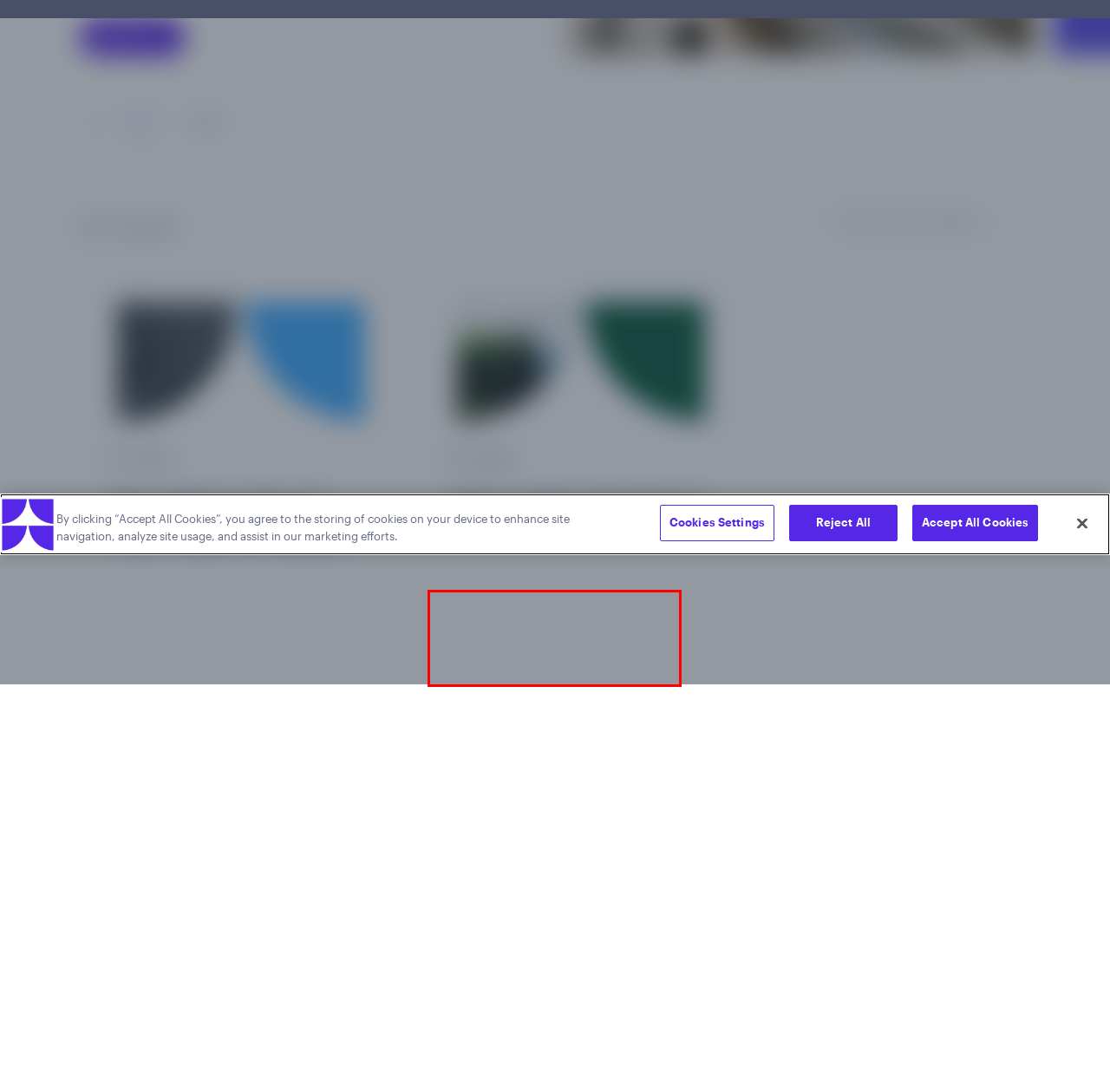Identify the text inside the red bounding box on the provided webpage screenshot by performing OCR.

Each month, Allspring’s Investment Analytics team assembles a top 10 list of market risks that it believes have the potential to influence investment portfolios.